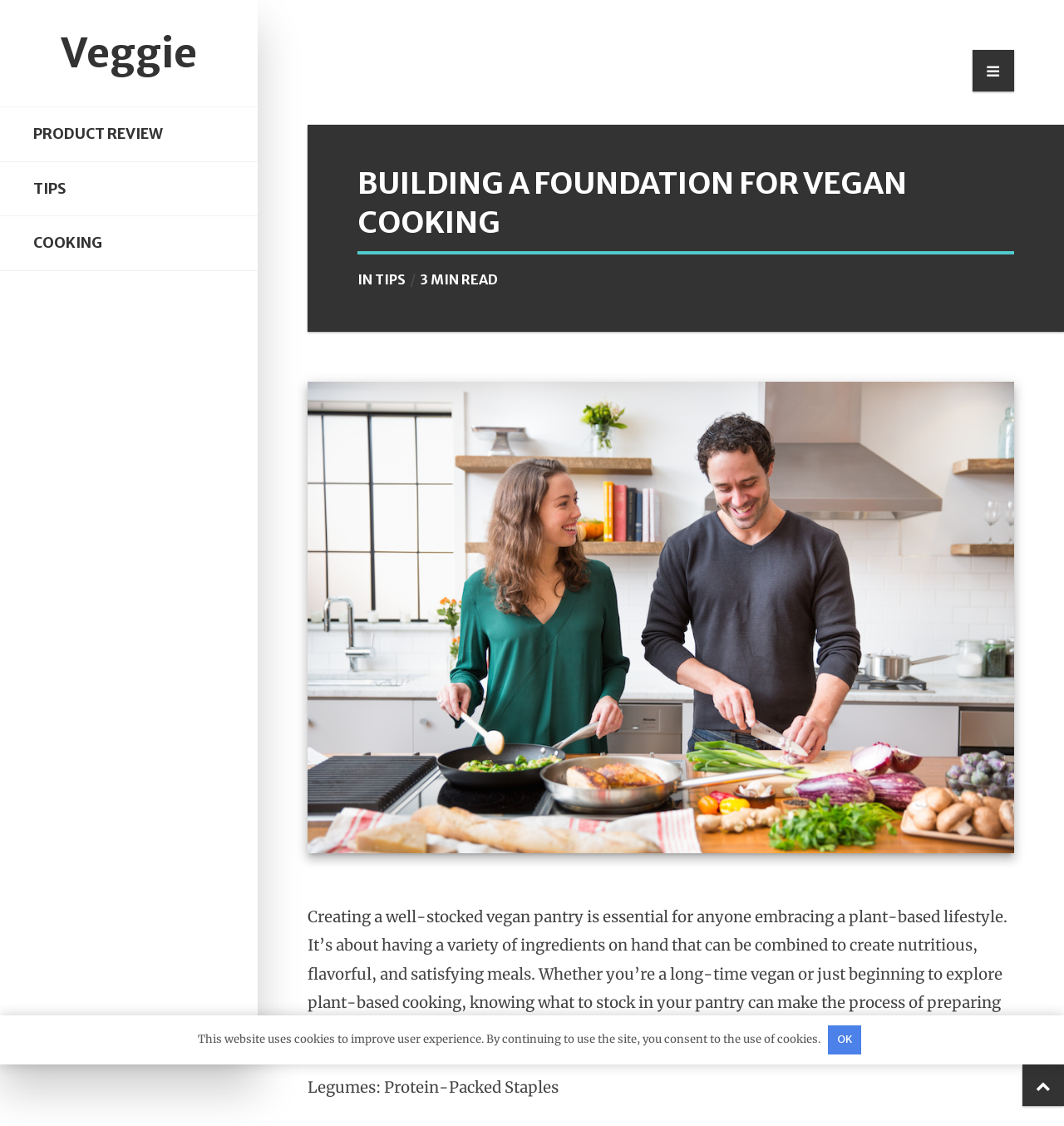What is the first type of ingredient mentioned in the article?
Refer to the image and provide a one-word or short phrase answer.

Legumes